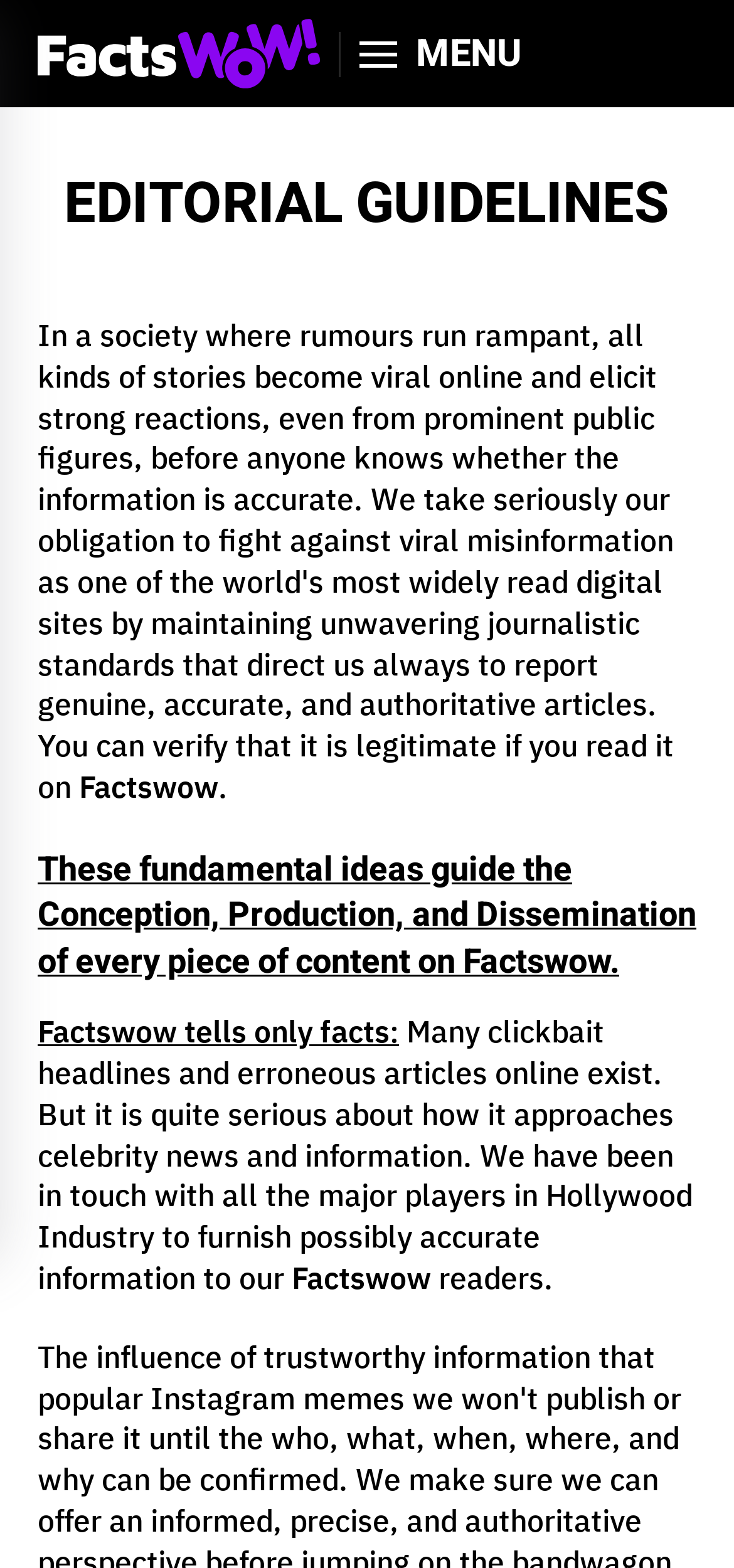What is the relationship between Factswow and the Hollywood Industry?
Based on the screenshot, respond with a single word or phrase.

They are in touch